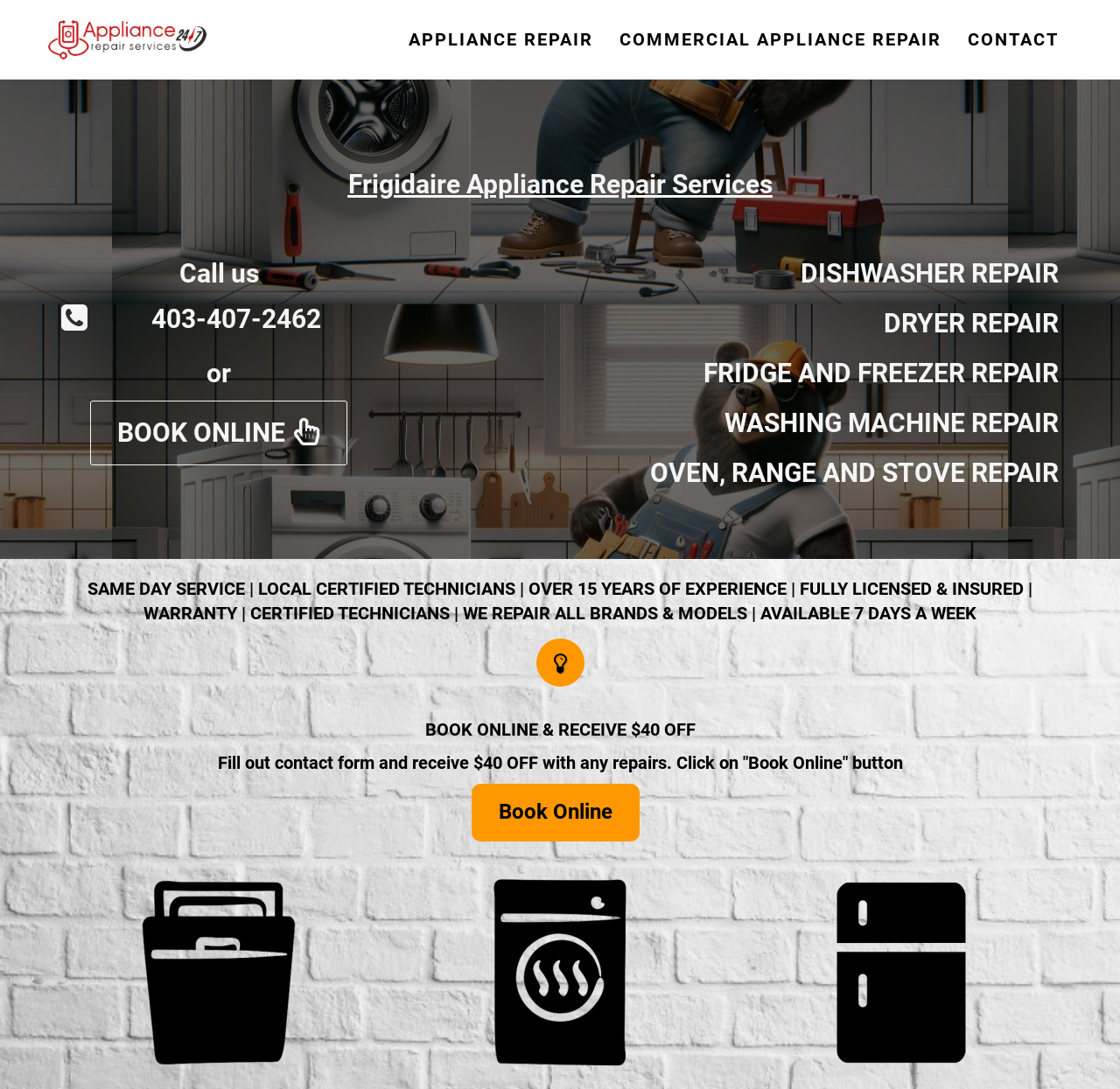Specify the bounding box coordinates of the area to click in order to execute this command: 'Click on Appliance Repair'. The coordinates should consist of four float numbers ranging from 0 to 1, and should be formatted as [left, top, right, bottom].

[0.043, 0.0, 0.184, 0.072]